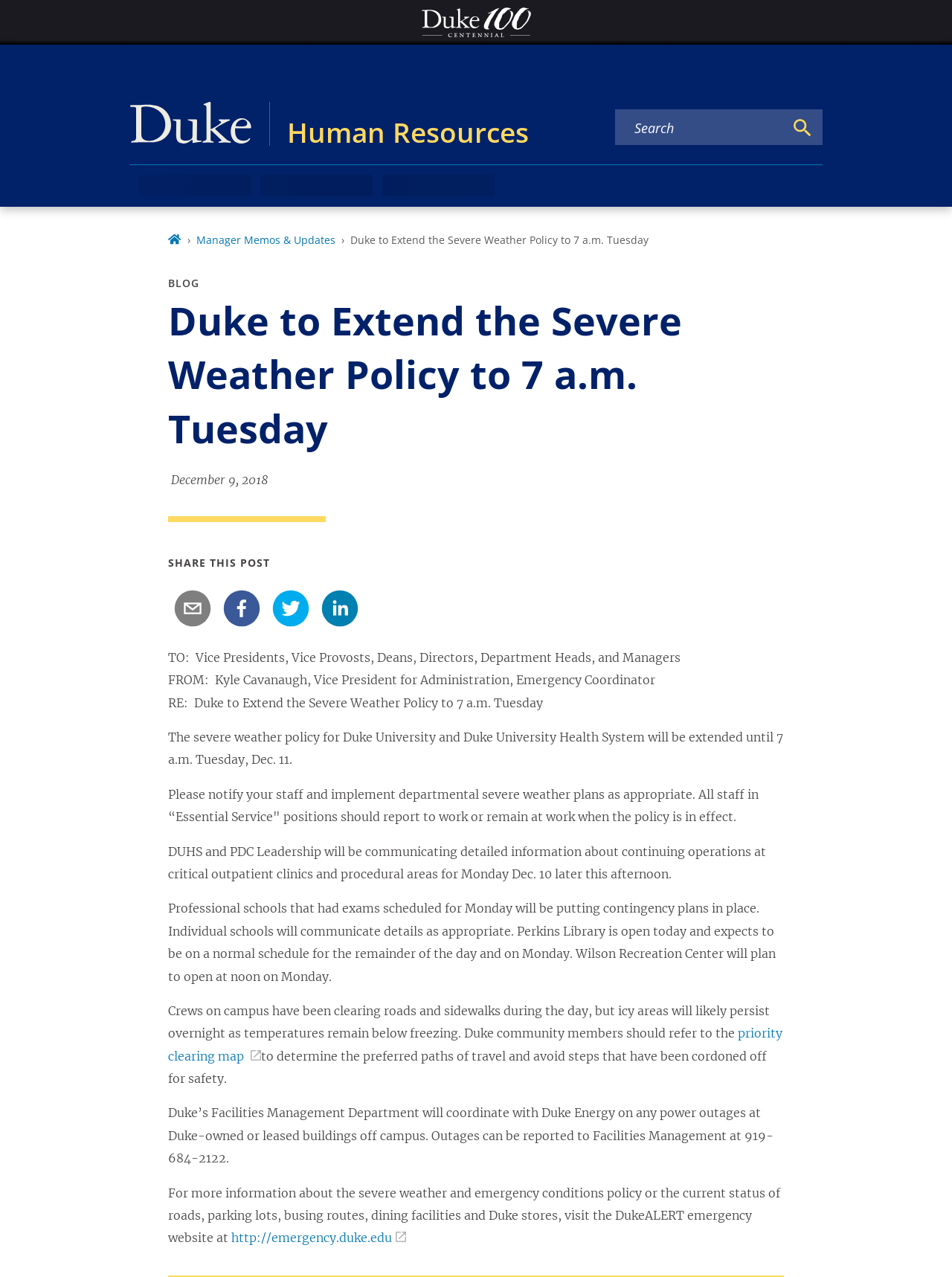Please give a succinct answer to the question in one word or phrase:
What is the expected status of Perkins Library on Monday?

Normal schedule